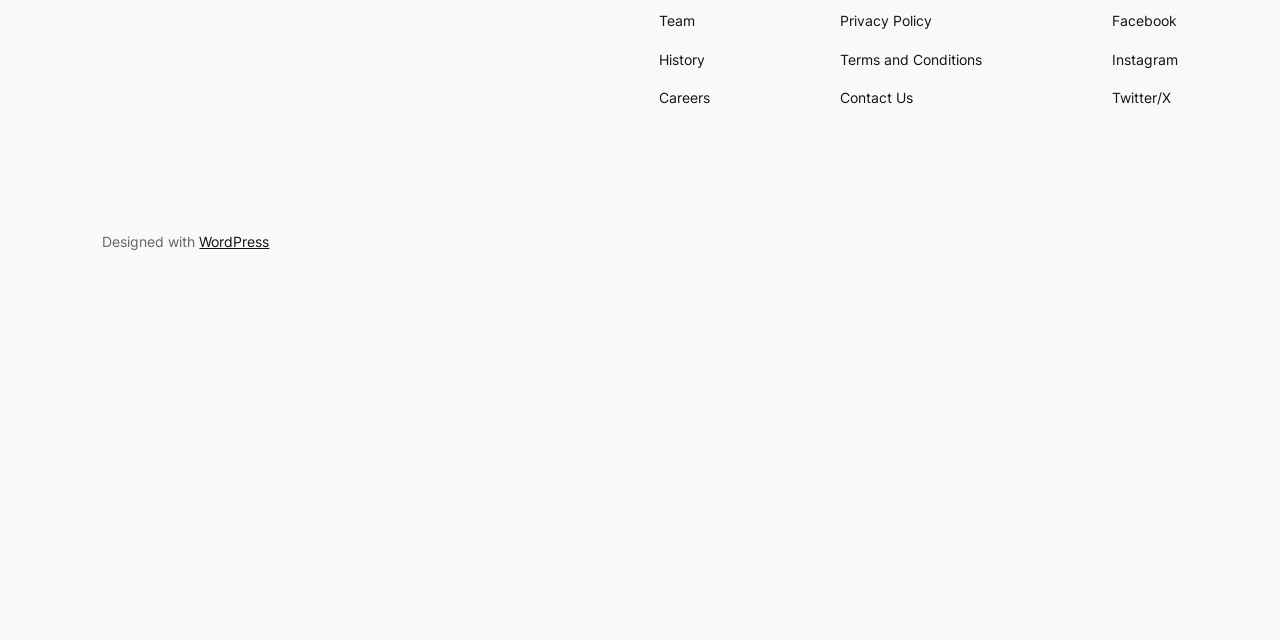Return the bounding box coordinates of the UI element that corresponds to this description: "Privacy Policy". The coordinates must be given as four float numbers in the range of 0 and 1, [left, top, right, bottom].

[0.656, 0.016, 0.728, 0.051]